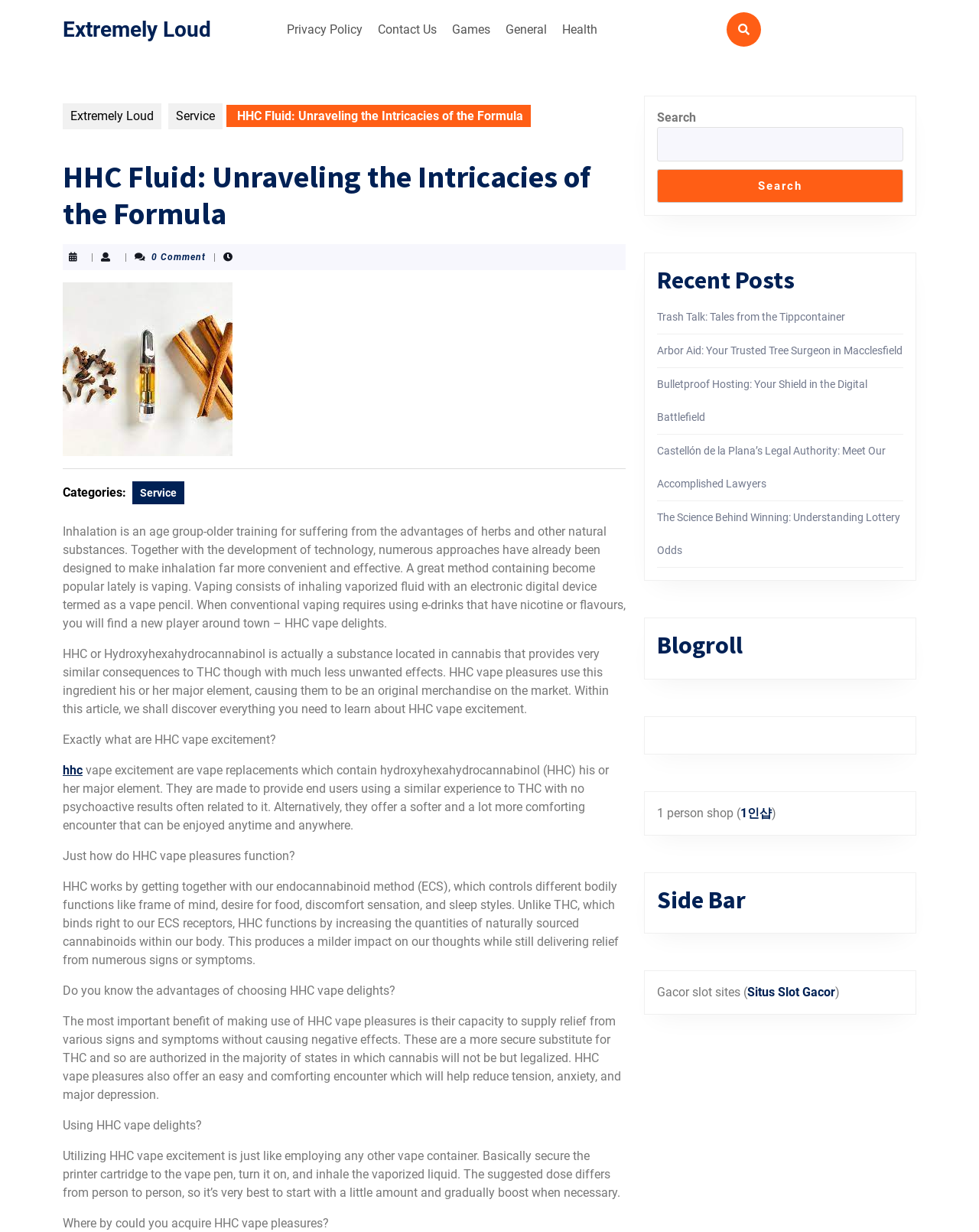What is the main topic of this webpage?
Kindly offer a detailed explanation using the data available in the image.

Based on the webpage content, the main topic is about HHC Fluid, which is a substance found in cannabis that provides similar effects to THC but with fewer side effects. The webpage discusses what HHC vape delights are, how they work, and their benefits.